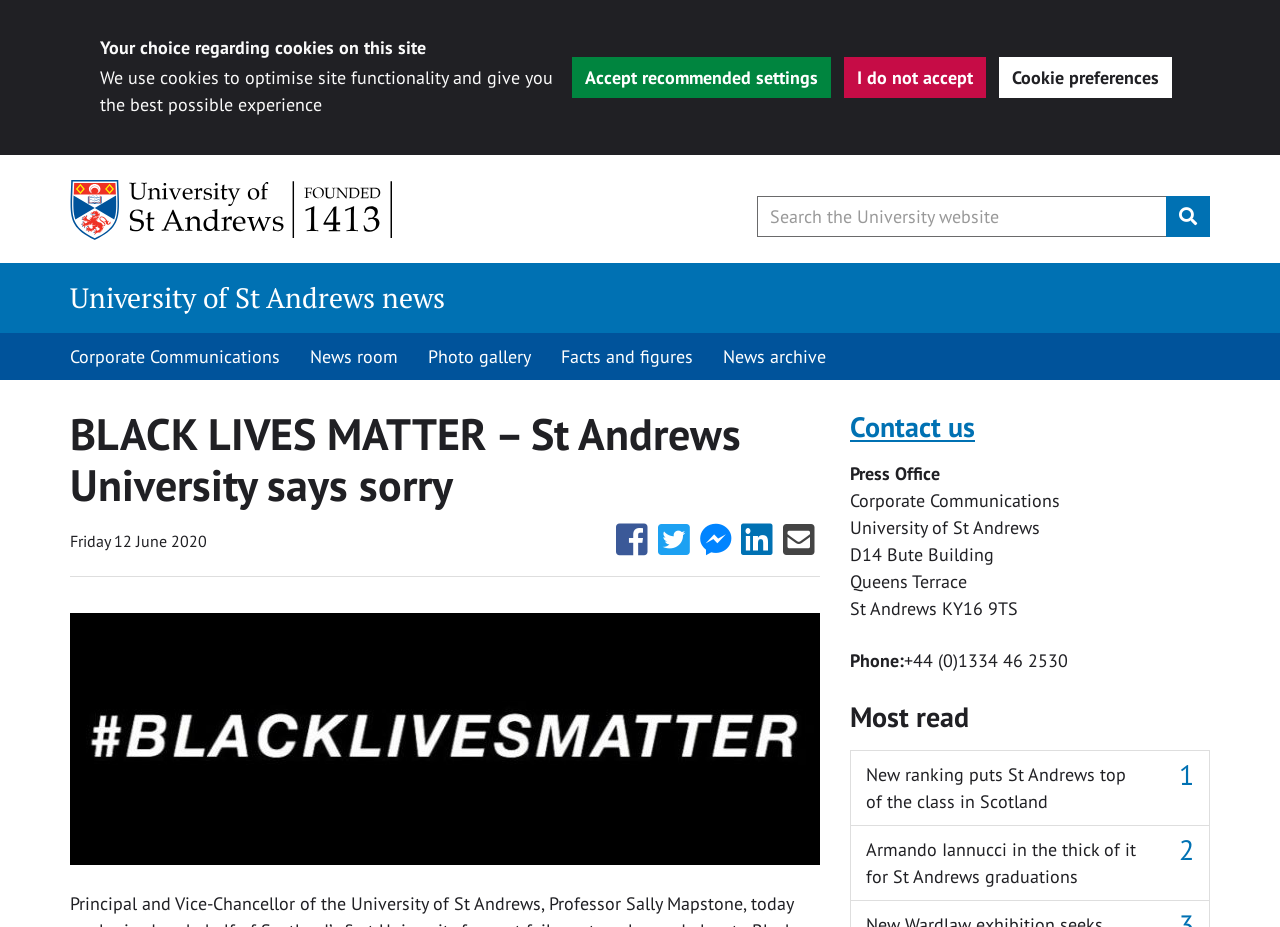Can you give a comprehensive explanation to the question given the content of the image?
What is the purpose of the search box?

I inferred the answer by examining the search box with a bounding box coordinate of [0.588, 0.211, 0.945, 0.256] and the textbox 'Enter search keywords' with a bounding box coordinate of [0.591, 0.211, 0.912, 0.256], which suggests that the search box is used to input keywords for searching.